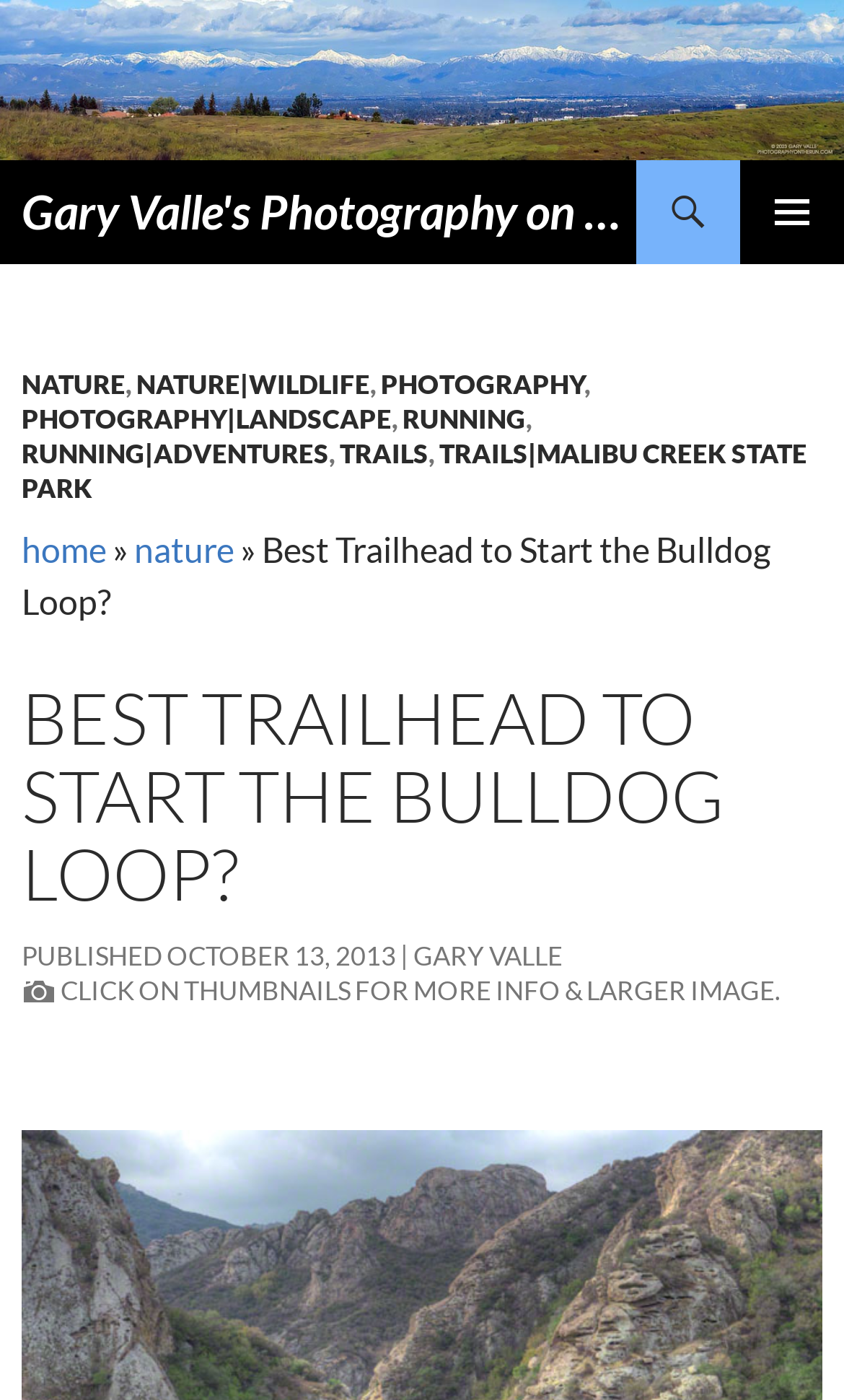Generate a thorough caption that explains the contents of the webpage.

The webpage appears to be a blog post or article about the Bulldog Loop trail, specifically discussing the best trailhead to start the loop. At the top of the page, there is a link to "Gary Valle's Photography on the Run" with an accompanying image. Below this, there is a heading with the same text, followed by a search link and a button labeled "PRIMARY MENU".

On the left side of the page, there is a menu with links to various categories, including "NATURE", "PHOTOGRAPHY", "RUNNING", and "TRAILS". These categories have sub-links, such as "NATURE|WILDLIFE" and "TRAILS|MALIBU CREEK STATE PARK". There is also a link to the "home" page.

The main content of the page is a heading that reads "Best Trailhead to Start the Bulldog Loop?" followed by a block of text that discusses the various starting points for the trail, including the main parking lot at MCSP, Piuma & Malibu Canyon, and Malibu Canyon & Mulholland.

Below this, there is a link to the publication date of the article, "OCTOBER 13, 2013", and a link to the author, "GARY VALLE". Finally, there is a static text that reads "CLICK ON THUMBNAILS FOR MORE INFO & LARGER IMAGE", suggesting that there are images on the page that can be clicked for more information.